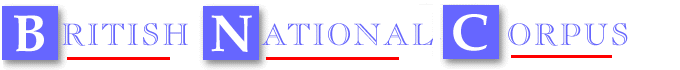What color is the background of 'BRITISH' and 'NATIONAL'?
Please provide a comprehensive answer based on the visual information in the image.

According to the caption, 'BRITISH' and 'NATIONAL' are emphasized with larger, bold letters in a blue background, which indicates that the background color of these words is blue.